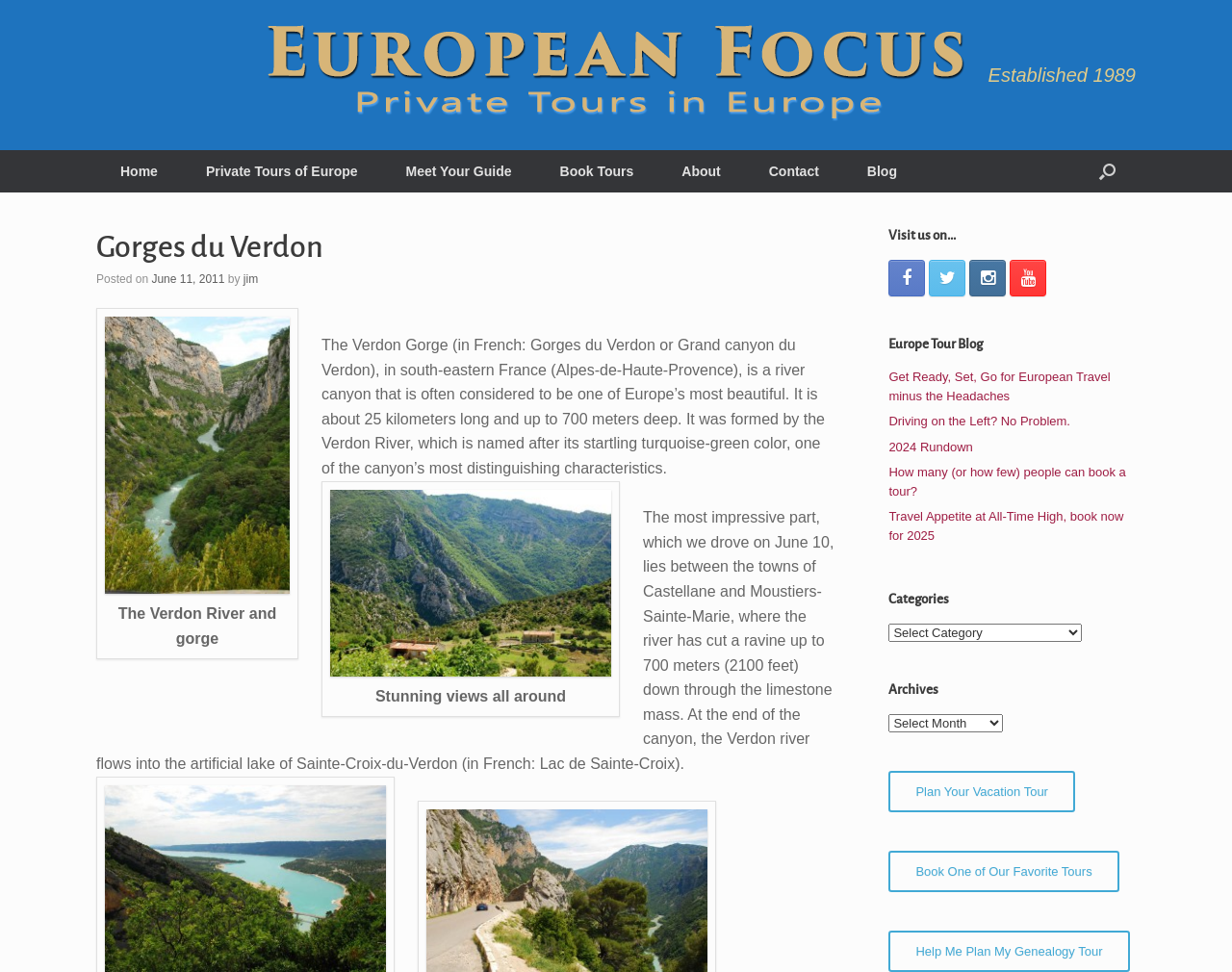Given the element description Meet Your Guide, specify the bounding box coordinates of the corresponding UI element in the format (top-left x, top-left y, bottom-right x, bottom-right y). All values must be between 0 and 1.

[0.31, 0.154, 0.435, 0.198]